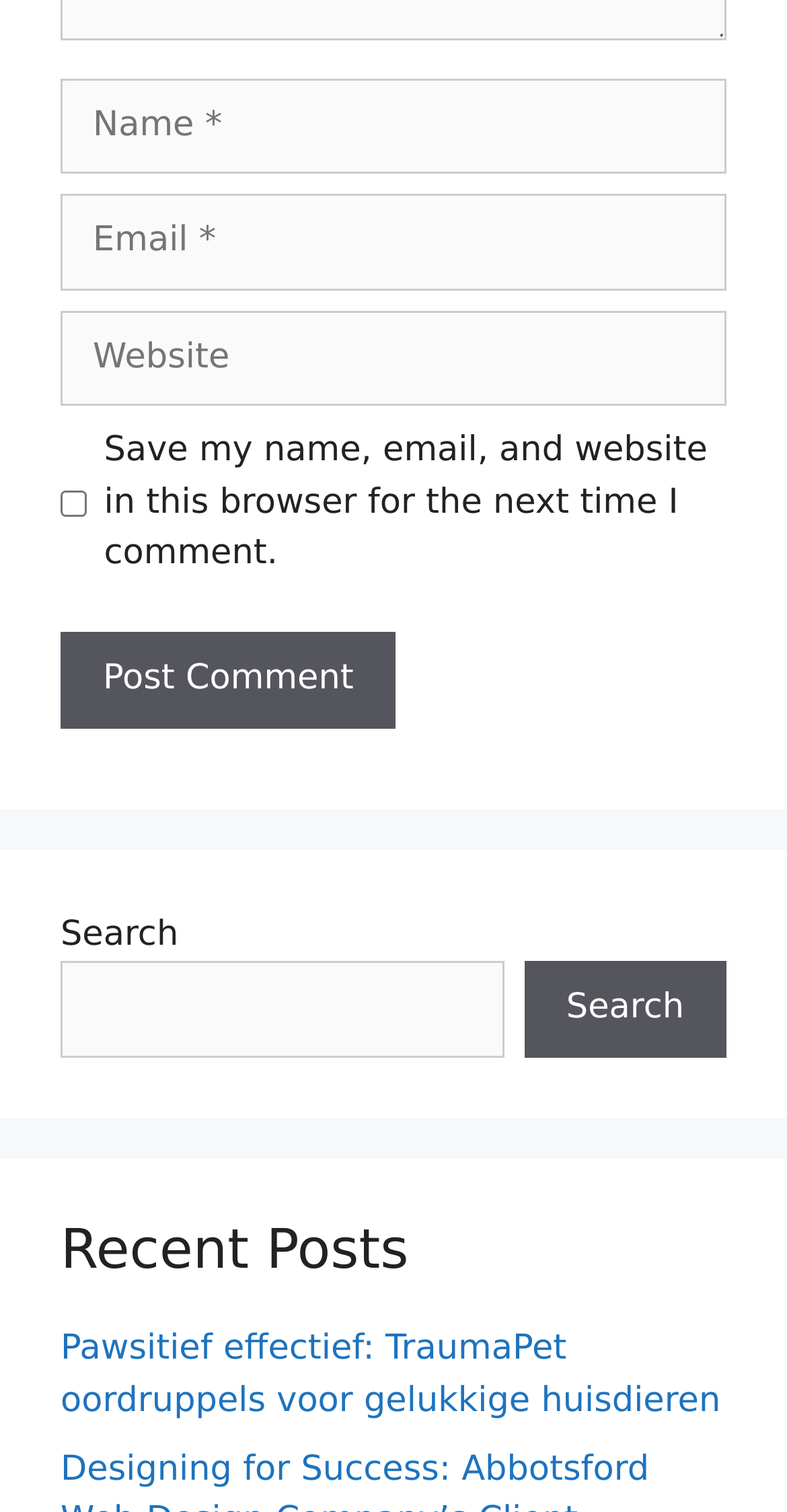Bounding box coordinates should be in the format (top-left x, top-left y, bottom-right x, bottom-right y) and all values should be floating point numbers between 0 and 1. Determine the bounding box coordinate for the UI element described as: parent_node: Search name="s"

[0.077, 0.636, 0.64, 0.699]